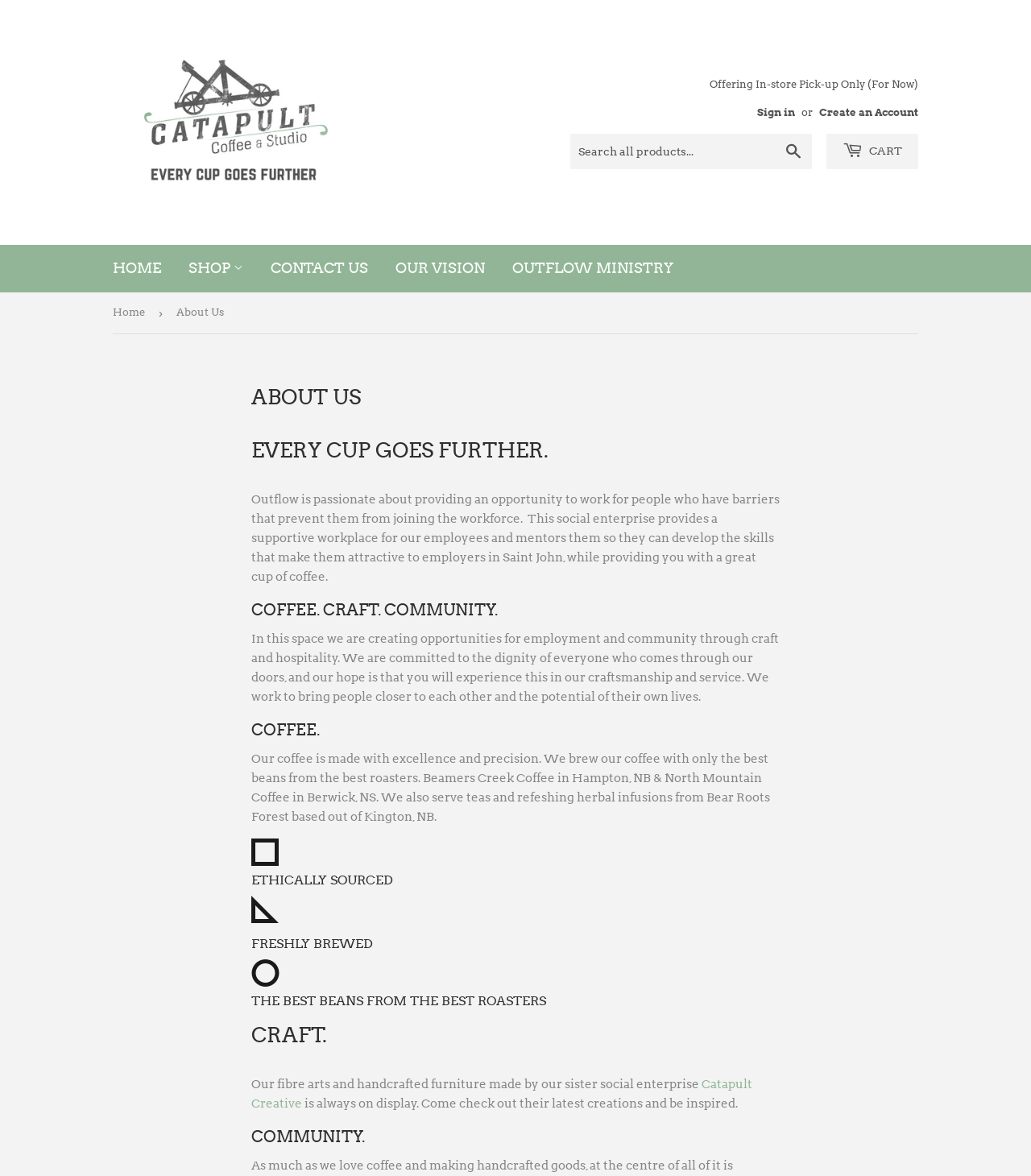What is the main purpose of Outflow?
Answer the question with detailed information derived from the image.

I found this information by reading the paragraph that starts with 'Outflow is passionate about providing an opportunity to work for people who have barriers that prevent them from joining the workforce.' This paragraph explains the main purpose of Outflow, which is to provide a supportive workplace for people with barriers.